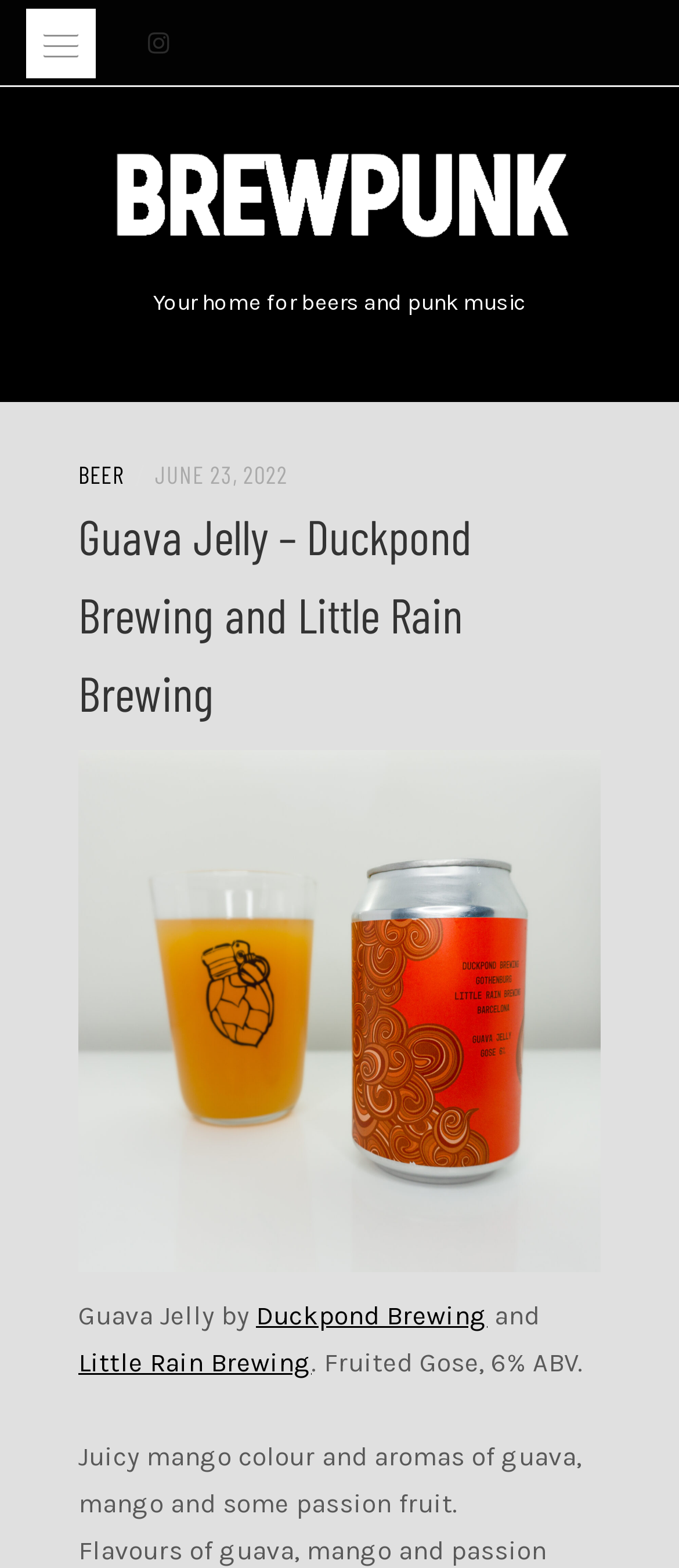What is the date mentioned on the webpage?
Based on the image, answer the question with a single word or brief phrase.

JUNE 23, 2022